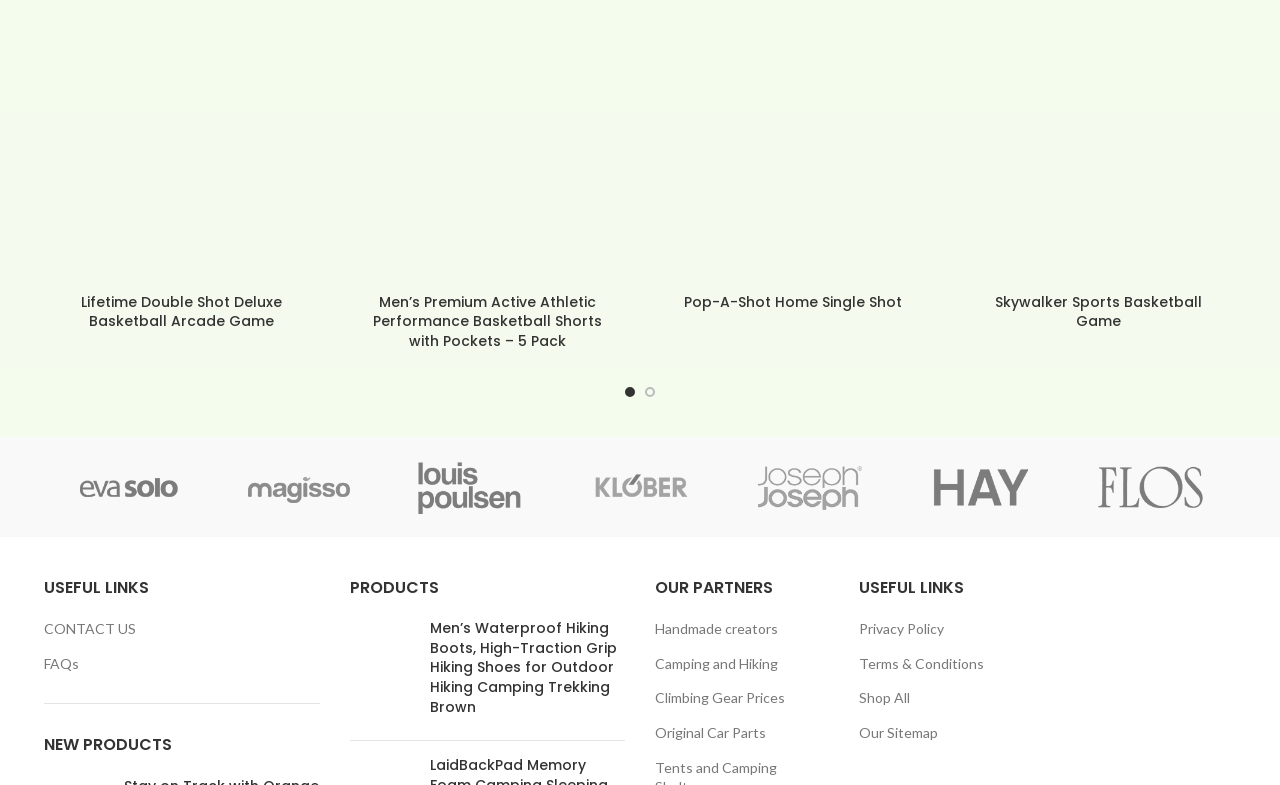How many brands are listed under 'OUR PARTNERS'?
Please provide a single word or phrase as your answer based on the image.

4